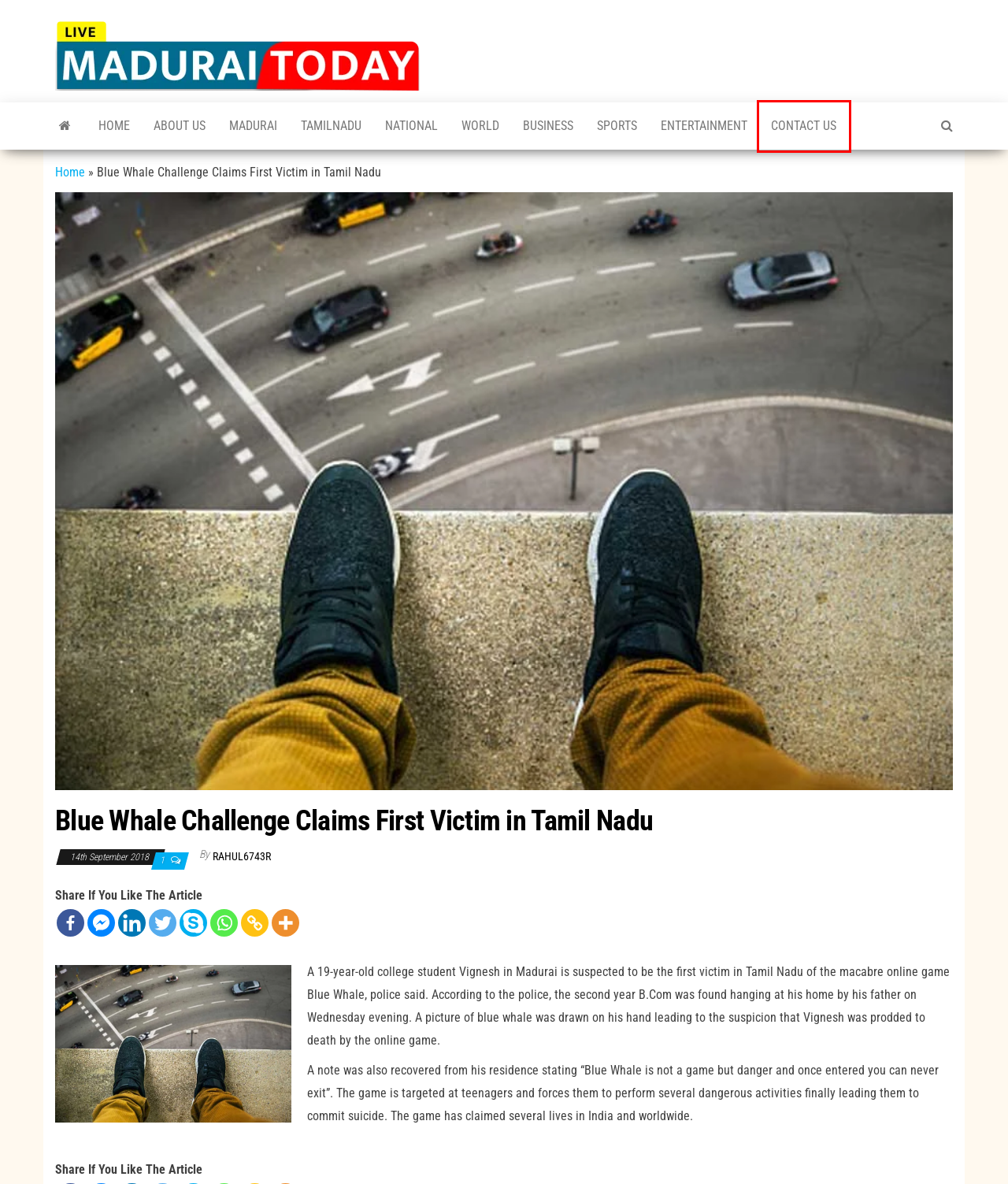Observe the screenshot of a webpage with a red bounding box around an element. Identify the webpage description that best fits the new page after the element inside the bounding box is clicked. The candidates are:
A. Tamilnadu Archives - Madurai Today
B. Madurai Today - Local News Channel of Madurai
C. Entertainment Archives - Madurai Today
D. rahul6743r, Author at Madurai Today
E. About Us - Madurai Today
F. National Archives - Madurai Today
G. Contact Us - Madurai Today
H. Sports Archives - Madurai Today

G